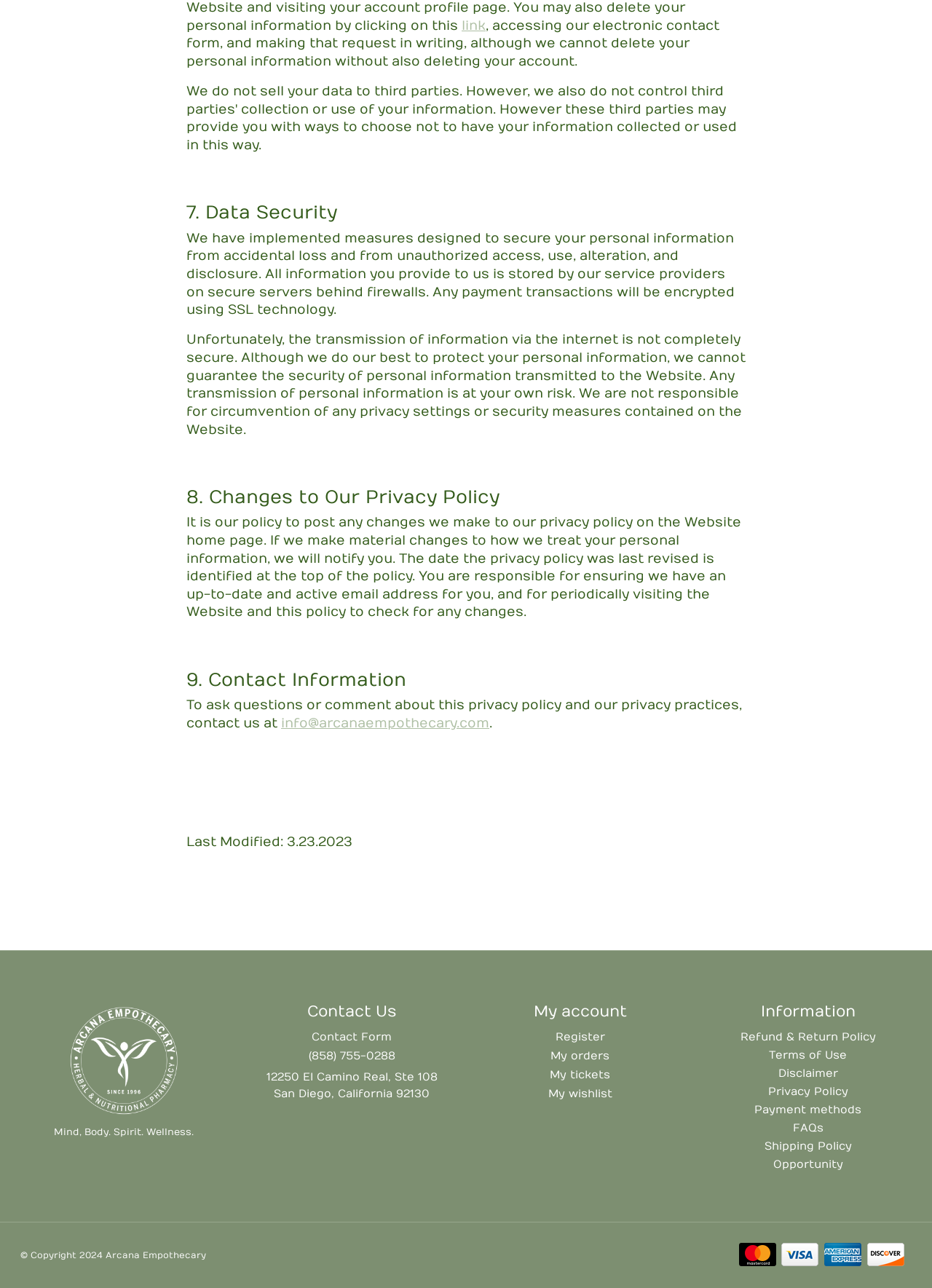Please respond in a single word or phrase: 
What is the website's phone number?

(858) 755-0288